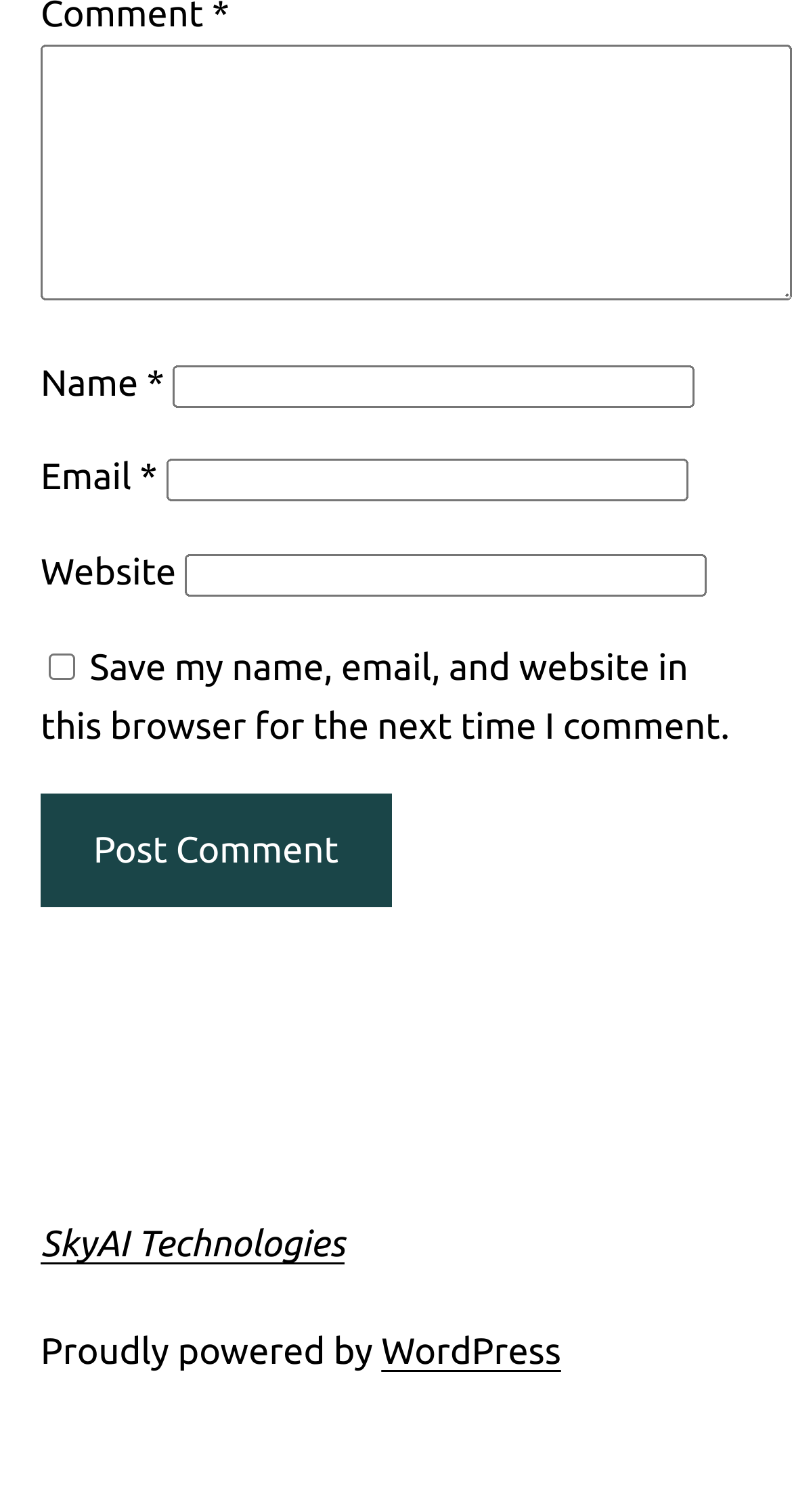Please give a short response to the question using one word or a phrase:
What is the purpose of the checkbox?

Save comment info